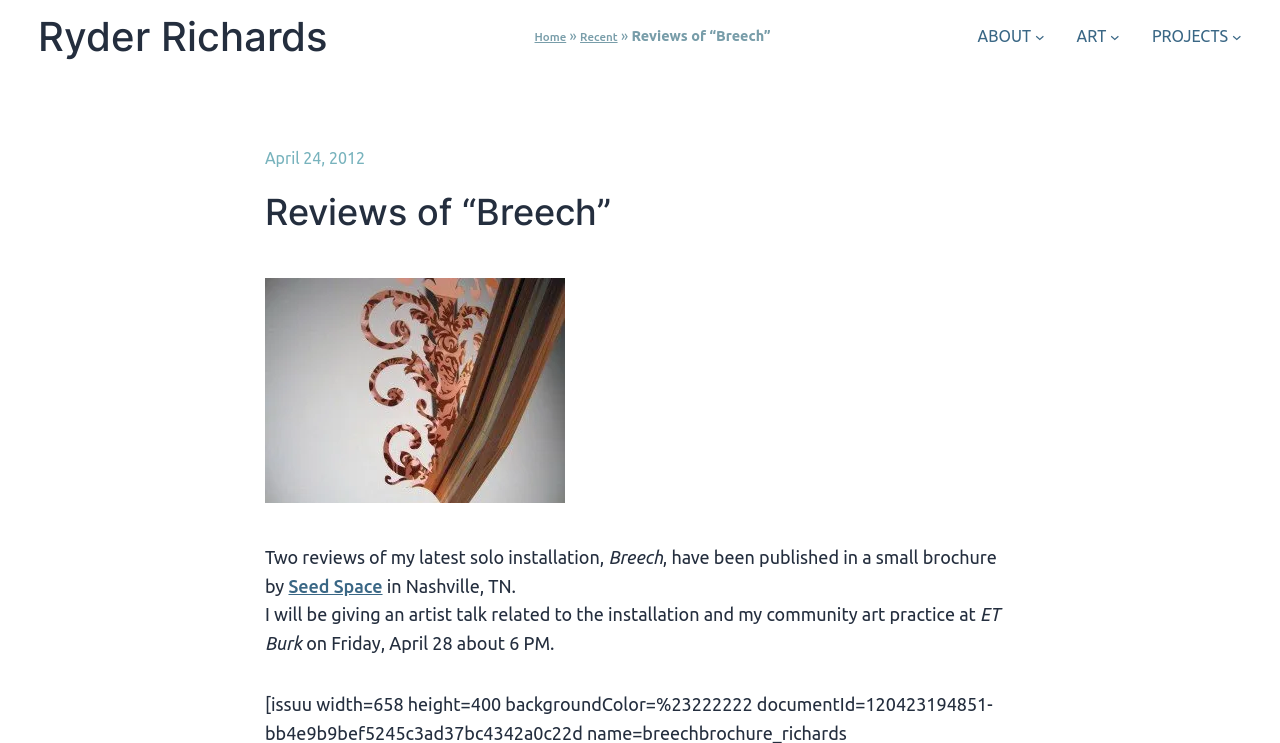Please specify the bounding box coordinates of the clickable section necessary to execute the following command: "Read the article about wholesale Korean beauty products".

None